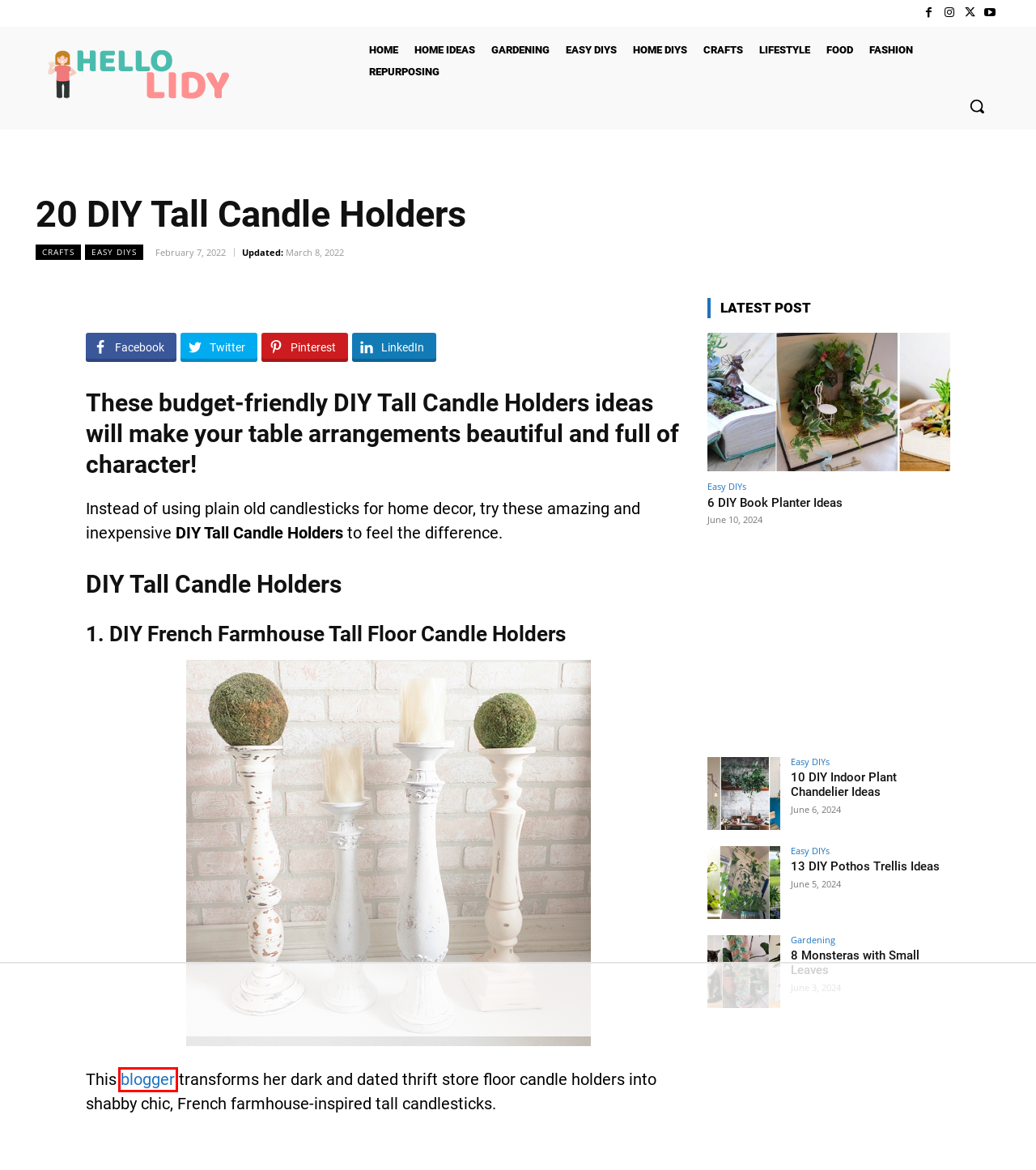Given a screenshot of a webpage with a red bounding box highlighting a UI element, determine which webpage description best matches the new webpage that appears after clicking the highlighted element. Here are the candidates:
A. Crafts Archives - Hello Lidy
B. 6 DIY Book Planter Ideas - Hello Lidy
C. Home - Hello Lidy
D. Fashion Archives - Hello Lidy
E. 8 Monsteras with Small Leaves - Hello Lidy
F. Our Hopeful Home: DIY French Farmhouse Tall Floor Candle Holders
G. Easy DIYs Archives - Hello Lidy
H. Home Ideas Archives - Hello Lidy

F